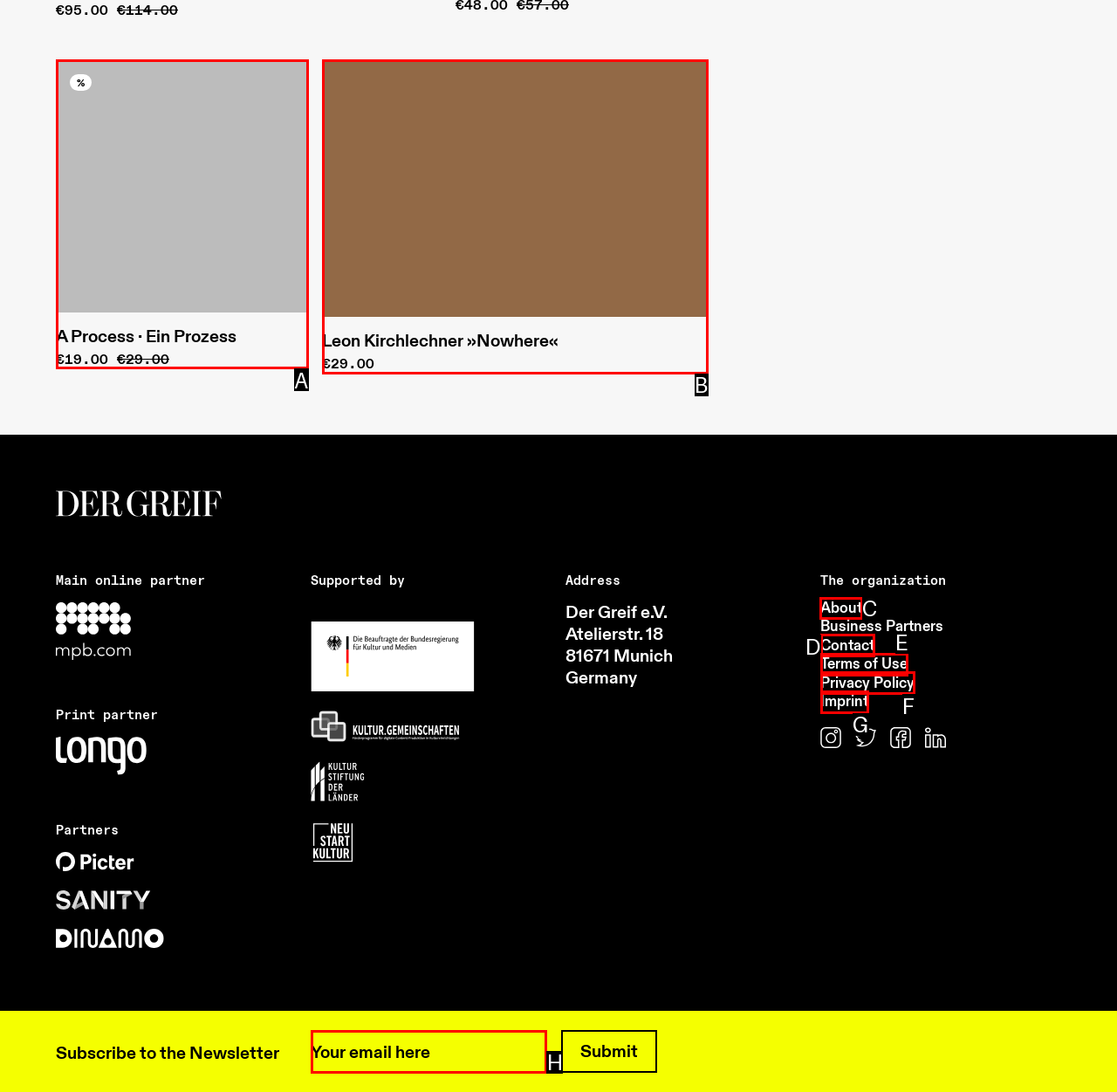Which option should you click on to fulfill this task: Click the About link? Answer with the letter of the correct choice.

C